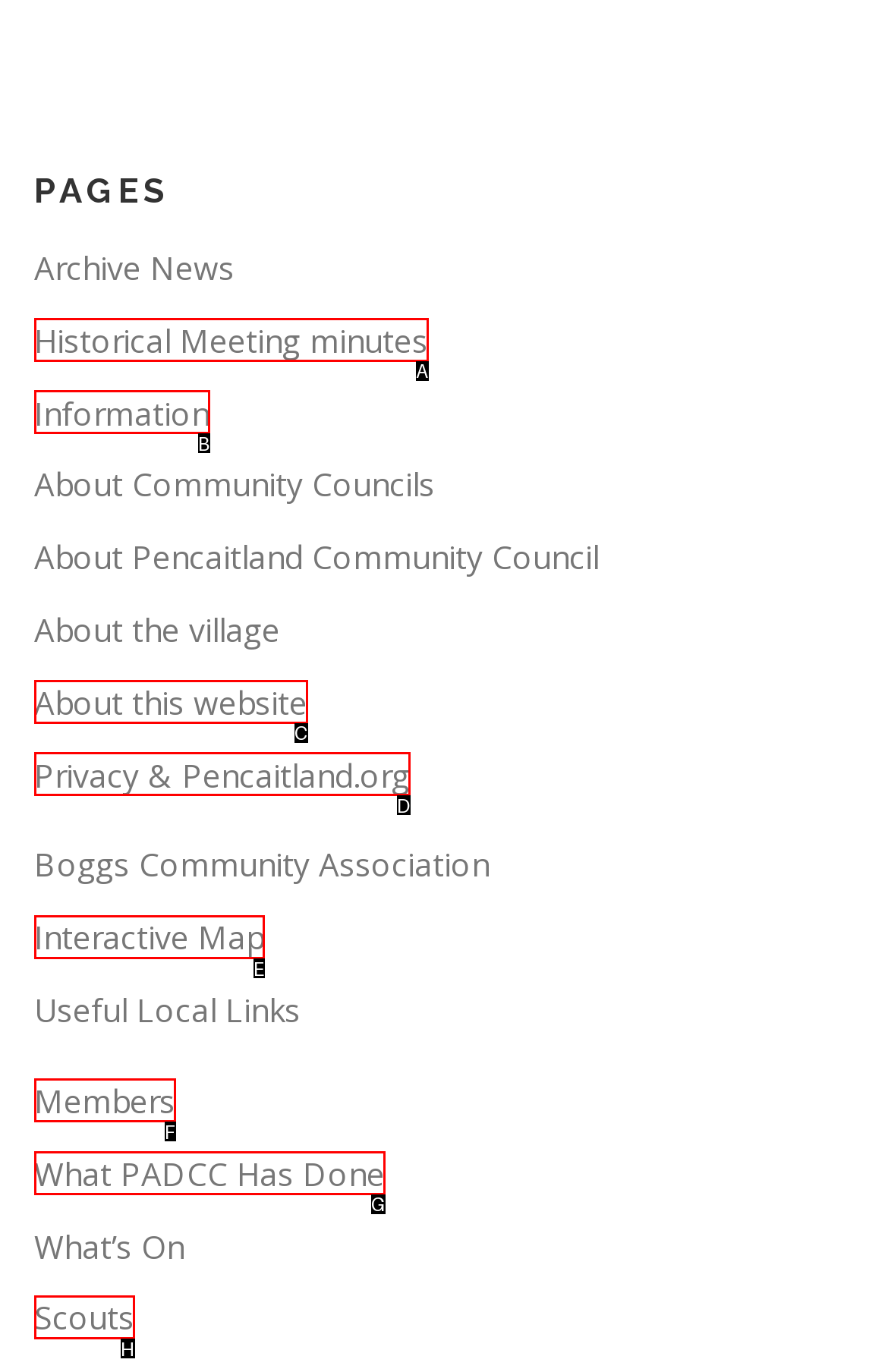Match the description: Members to the appropriate HTML element. Respond with the letter of your selected option.

F